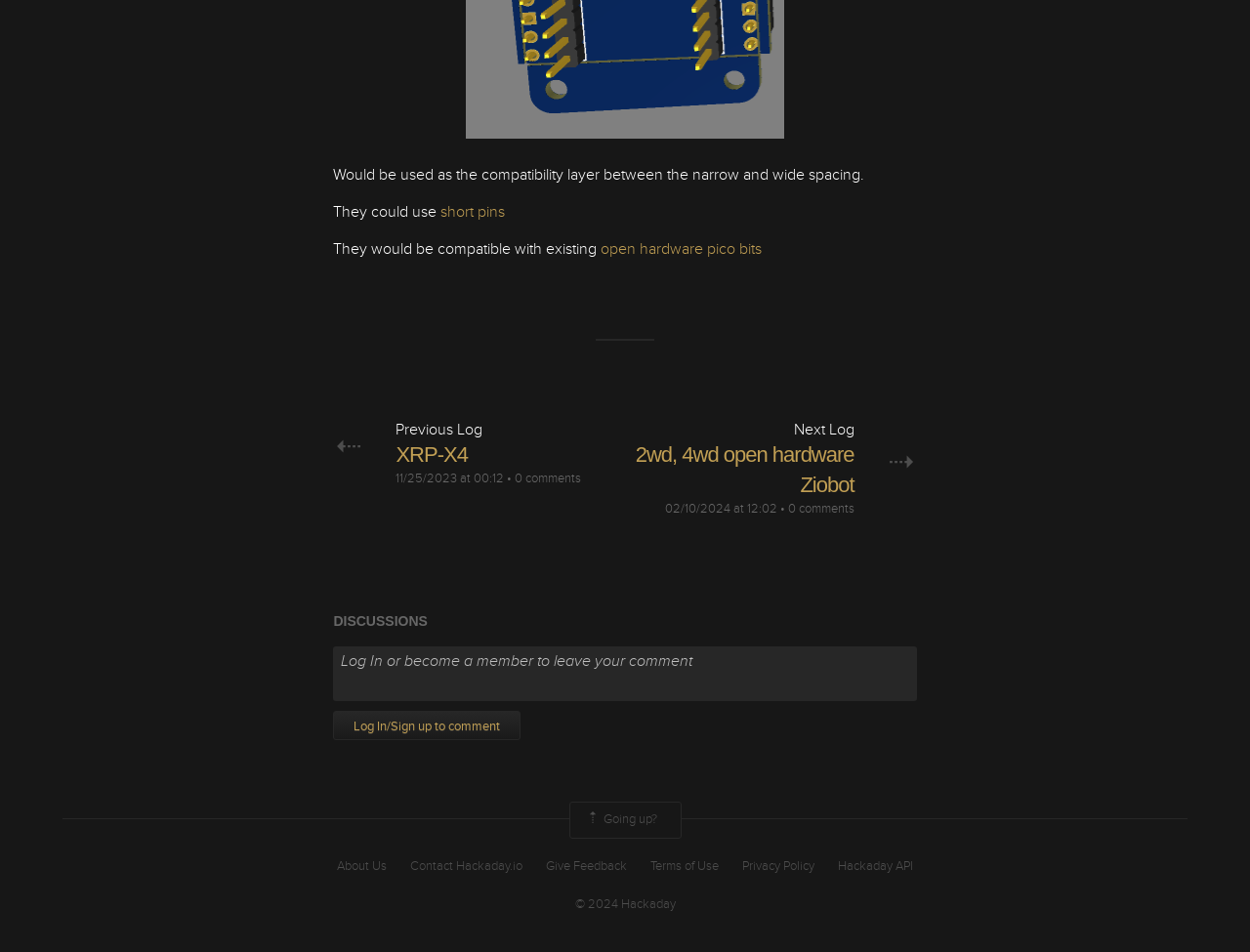Please answer the following query using a single word or phrase: 
What can you do to leave a comment?

Log In or Sign up